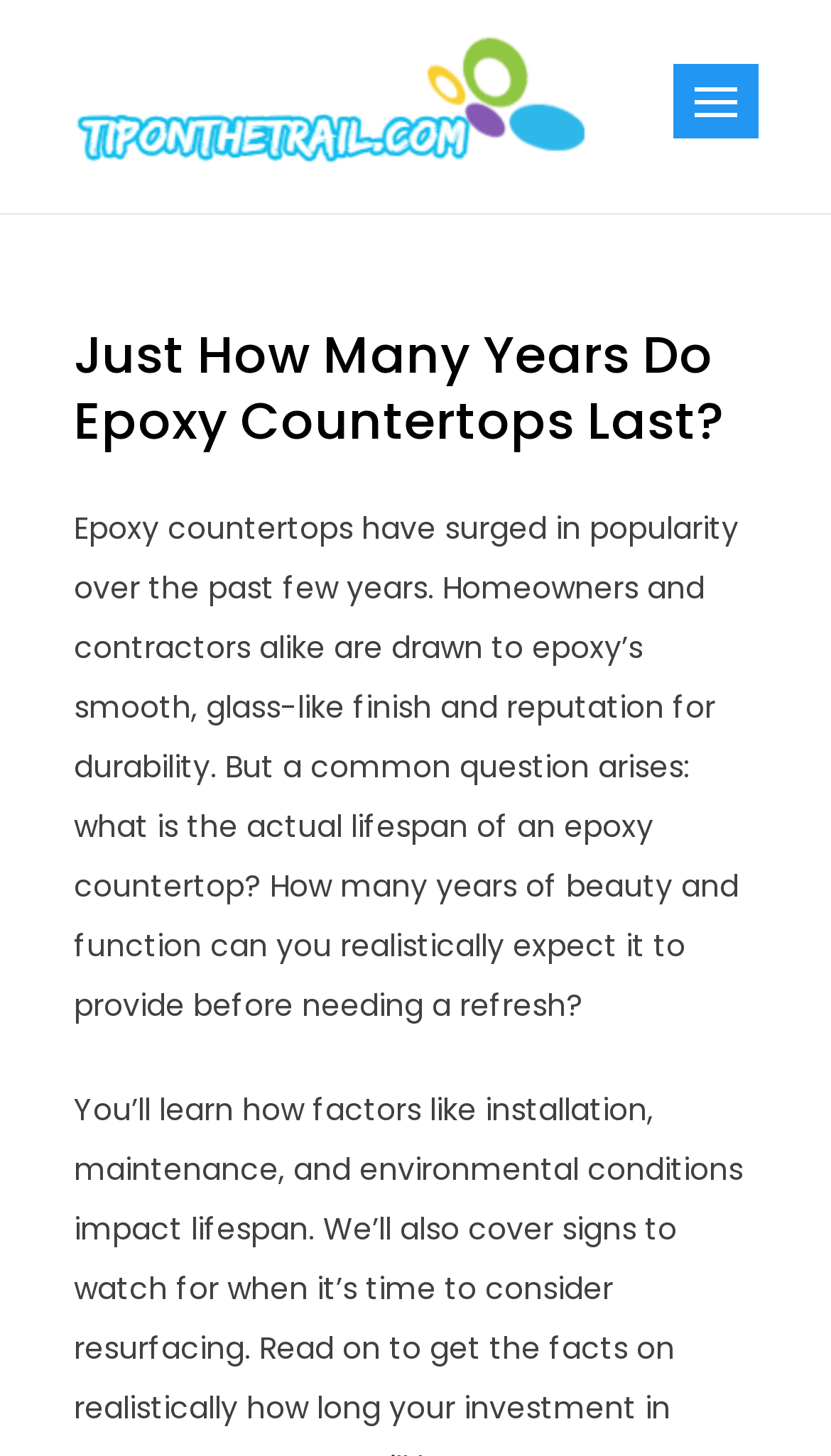What is the minimum service life of epoxy countertops?
Kindly offer a comprehensive and detailed response to the question.

The meta description of the webpage mentions that epoxy countertops can be expected to have a minimum service life of 10 years, although the exact lifespan may vary depending on installation, maintenance, and environmental conditions.